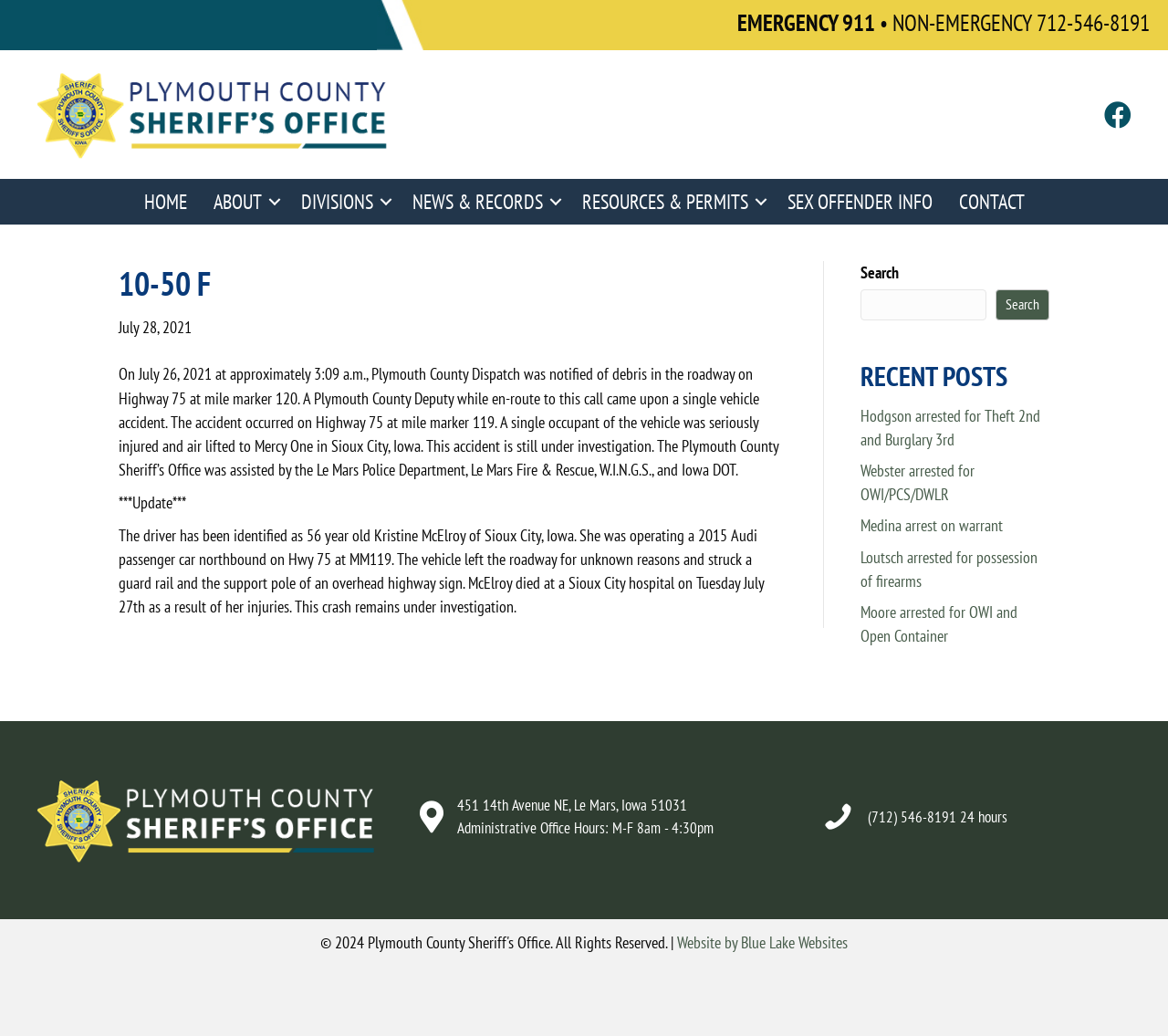Locate the bounding box coordinates of the clickable region to complete the following instruction: "Visit the NEWS & RECORDS page."

[0.342, 0.173, 0.486, 0.217]